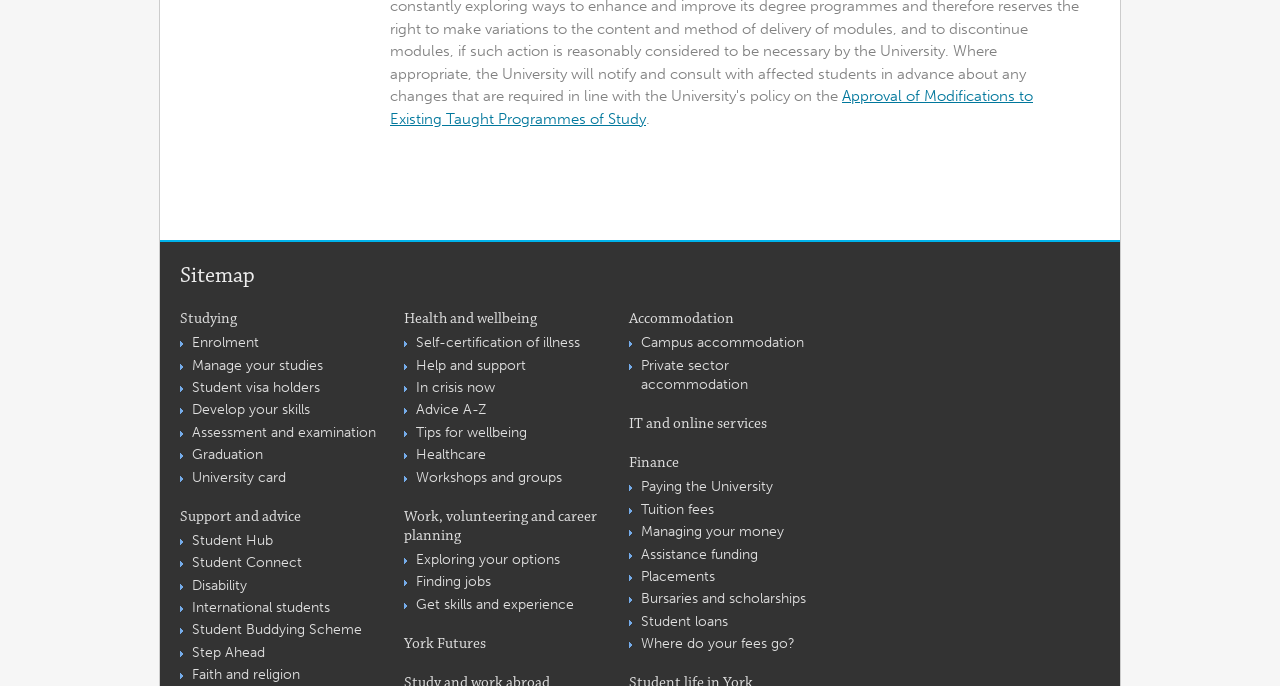Please determine the bounding box coordinates of the element's region to click in order to carry out the following instruction: "Explore York Futures". The coordinates should be four float numbers between 0 and 1, i.e., [left, top, right, bottom].

[0.316, 0.924, 0.476, 0.952]